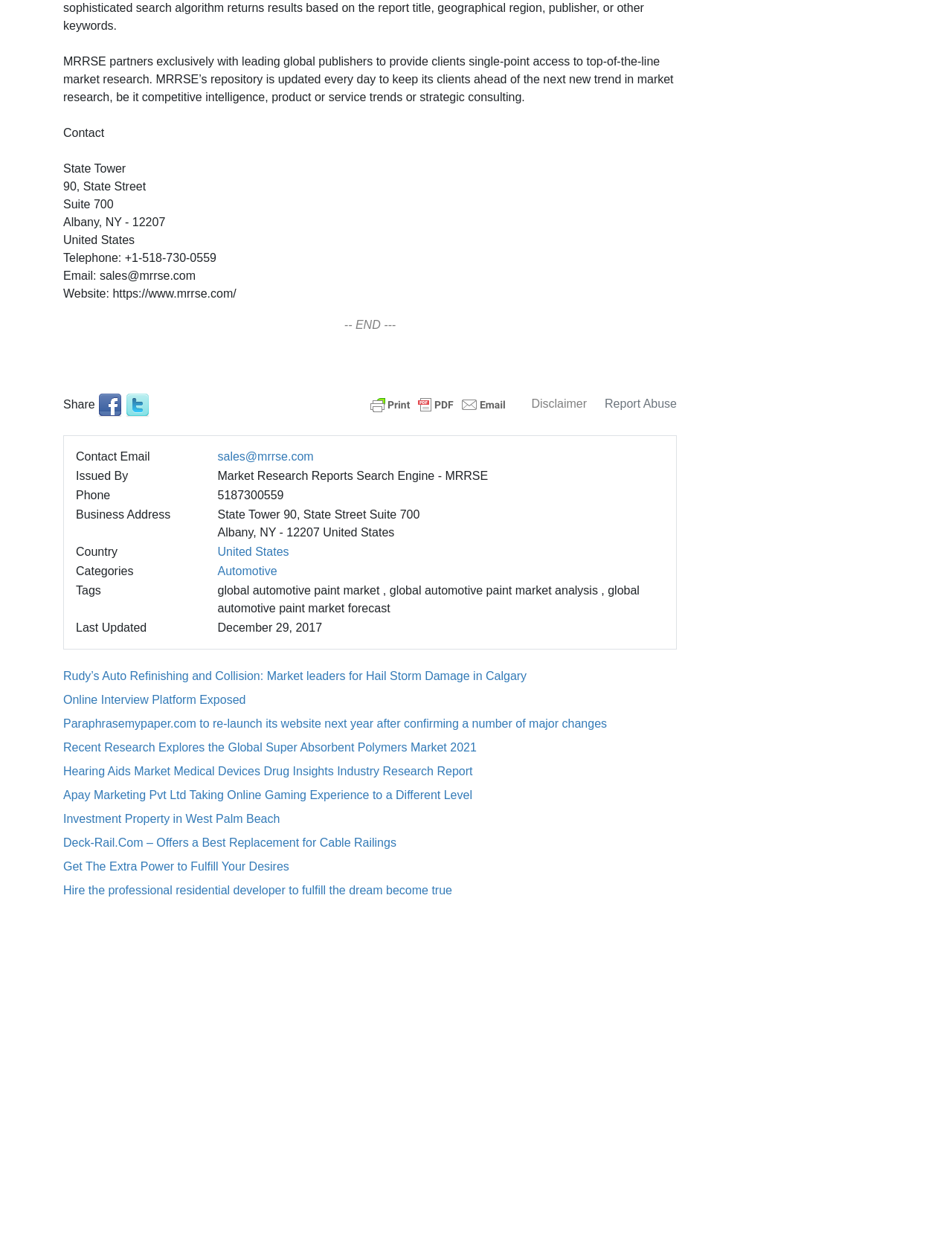Find the bounding box coordinates of the clickable region needed to perform the following instruction: "Explore the website of MRRSE". The coordinates should be provided as four float numbers between 0 and 1, i.e., [left, top, right, bottom].

[0.066, 0.23, 0.248, 0.241]